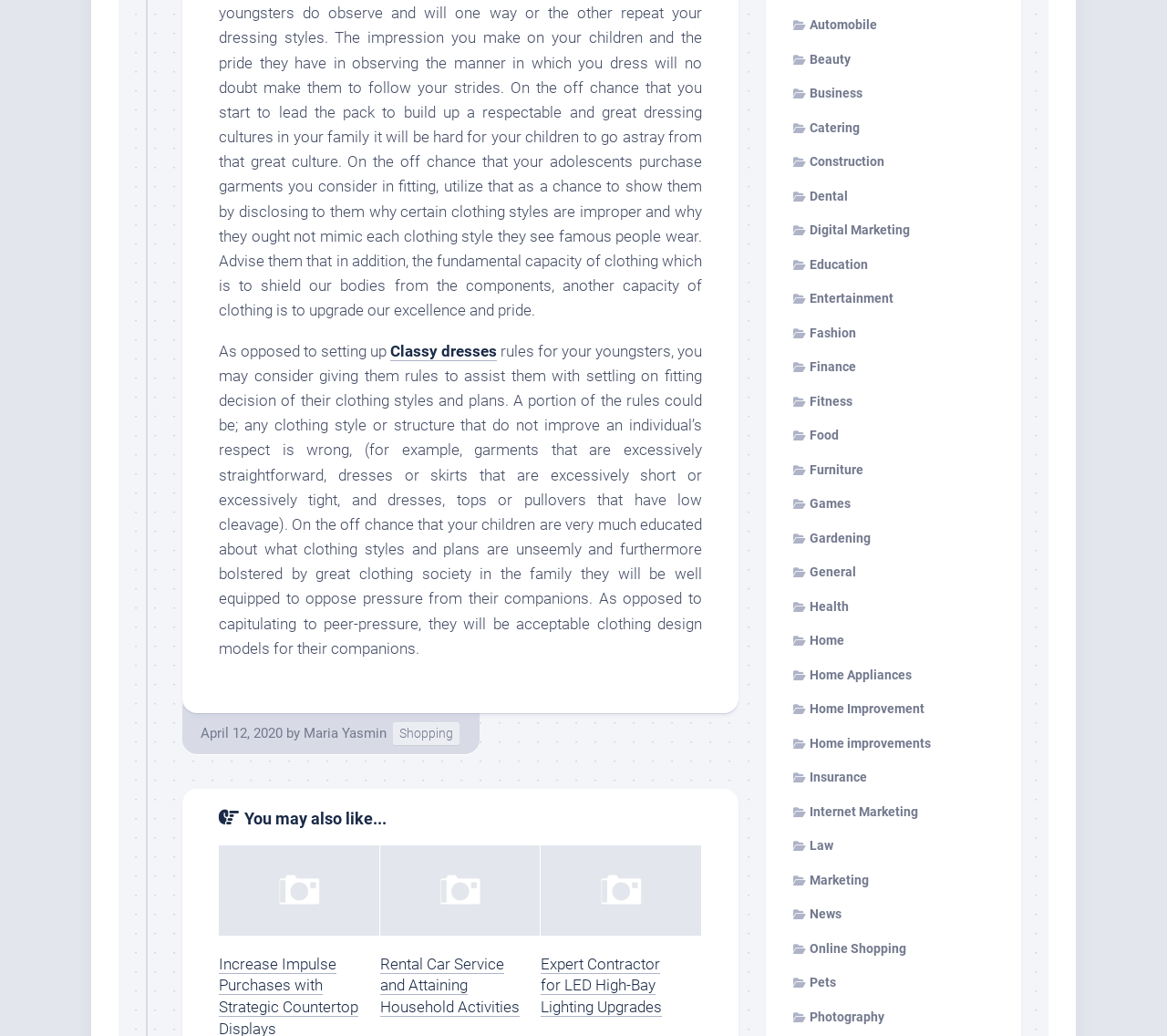Predict the bounding box coordinates of the area that should be clicked to accomplish the following instruction: "Explore 'Fashion'". The bounding box coordinates should consist of four float numbers between 0 and 1, i.e., [left, top, right, bottom].

[0.68, 0.314, 0.734, 0.328]